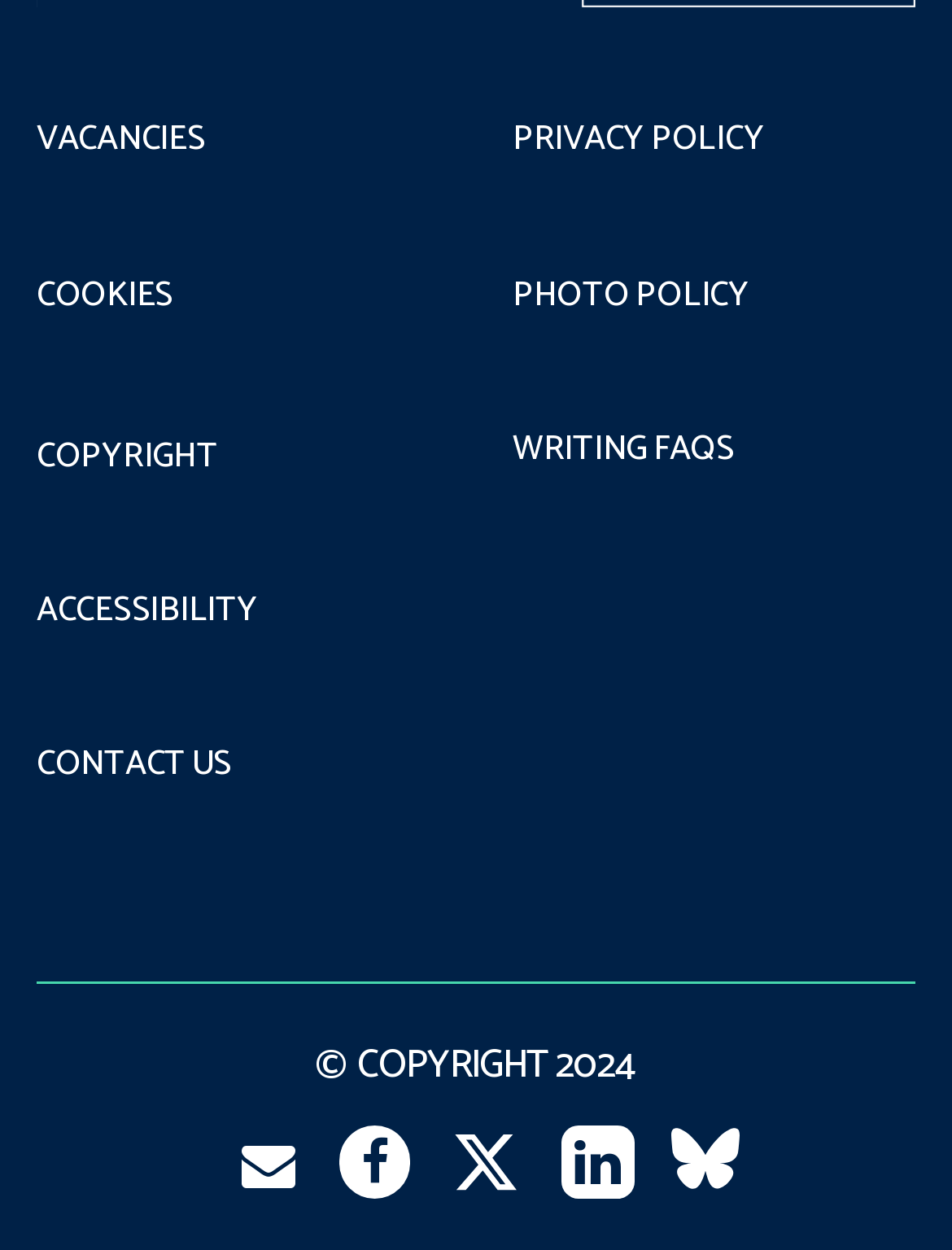Identify the bounding box coordinates of the specific part of the webpage to click to complete this instruction: "Email us".

[0.22, 0.883, 0.343, 0.976]